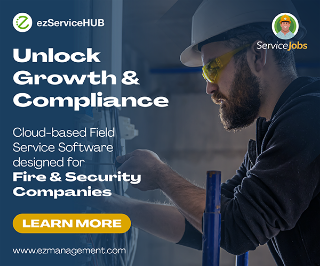What is the purpose of the call-to-action button?
Please answer the question with as much detail as possible using the screenshot.

The purpose of the call-to-action button is to invite users to learn more about the software solutions offered by ezManagement, directing them to further explore the capabilities of their cloud-based Field Service Software.